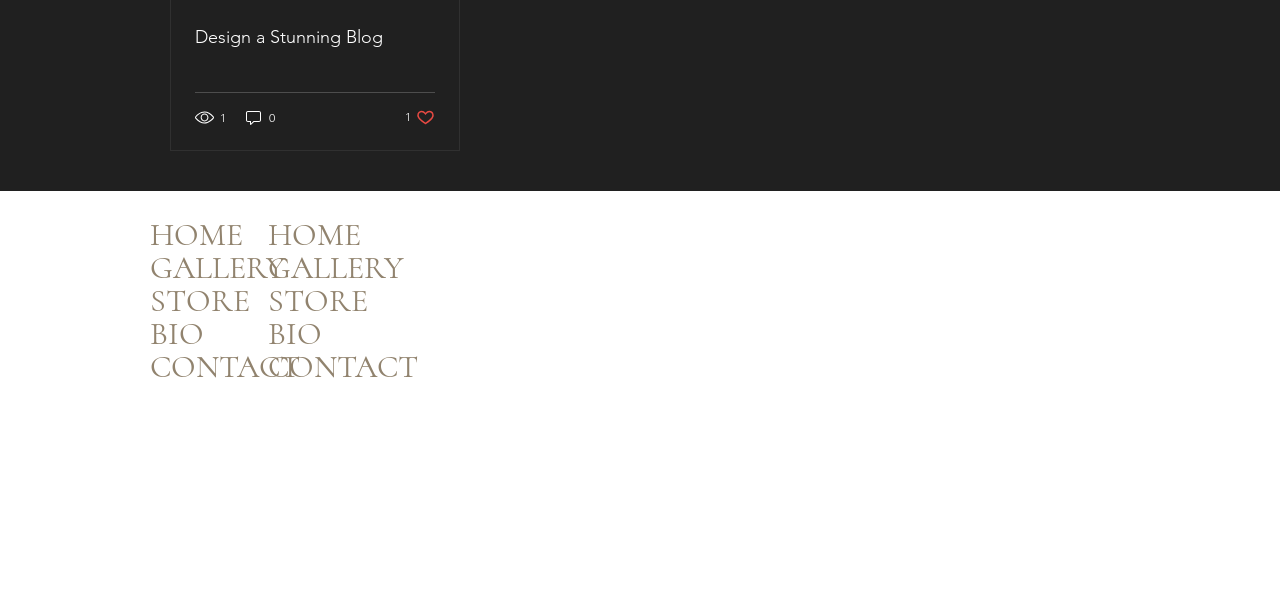What is the position of the social bar relative to the navigation links?
Look at the image and respond to the question as thoroughly as possible.

I determined the answer by comparing the y-coordinates of the social bar and the navigation links. The social bar has a y-coordinate of 0.726, which is greater than the y-coordinate of the navigation links, indicating that it is located below them.